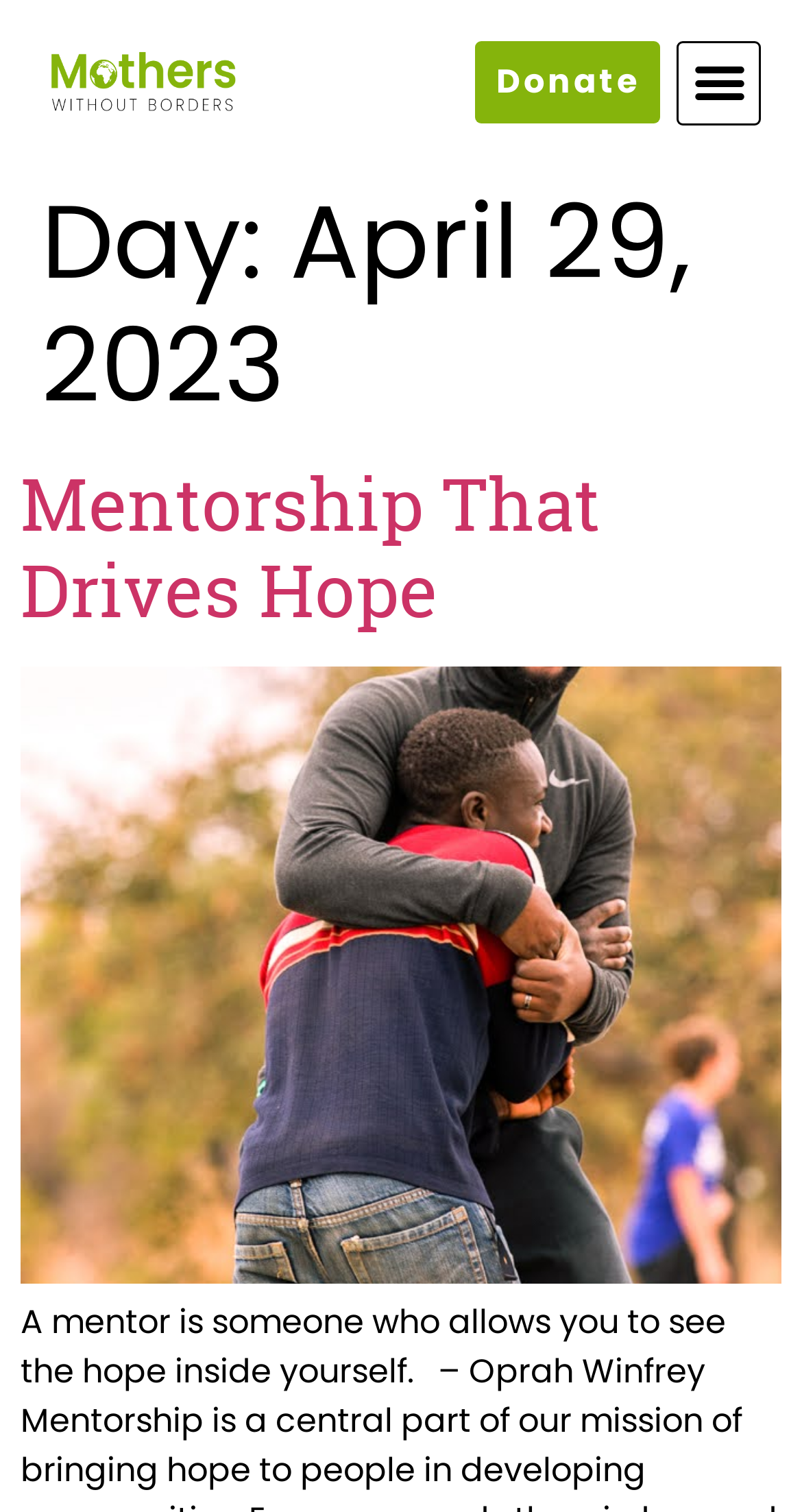What is the purpose of the button at the top right corner?
Provide an in-depth and detailed explanation in response to the question.

The button at the top right corner is a menu toggle button, which is used to expand or collapse the menu. Its current state is not expanded.